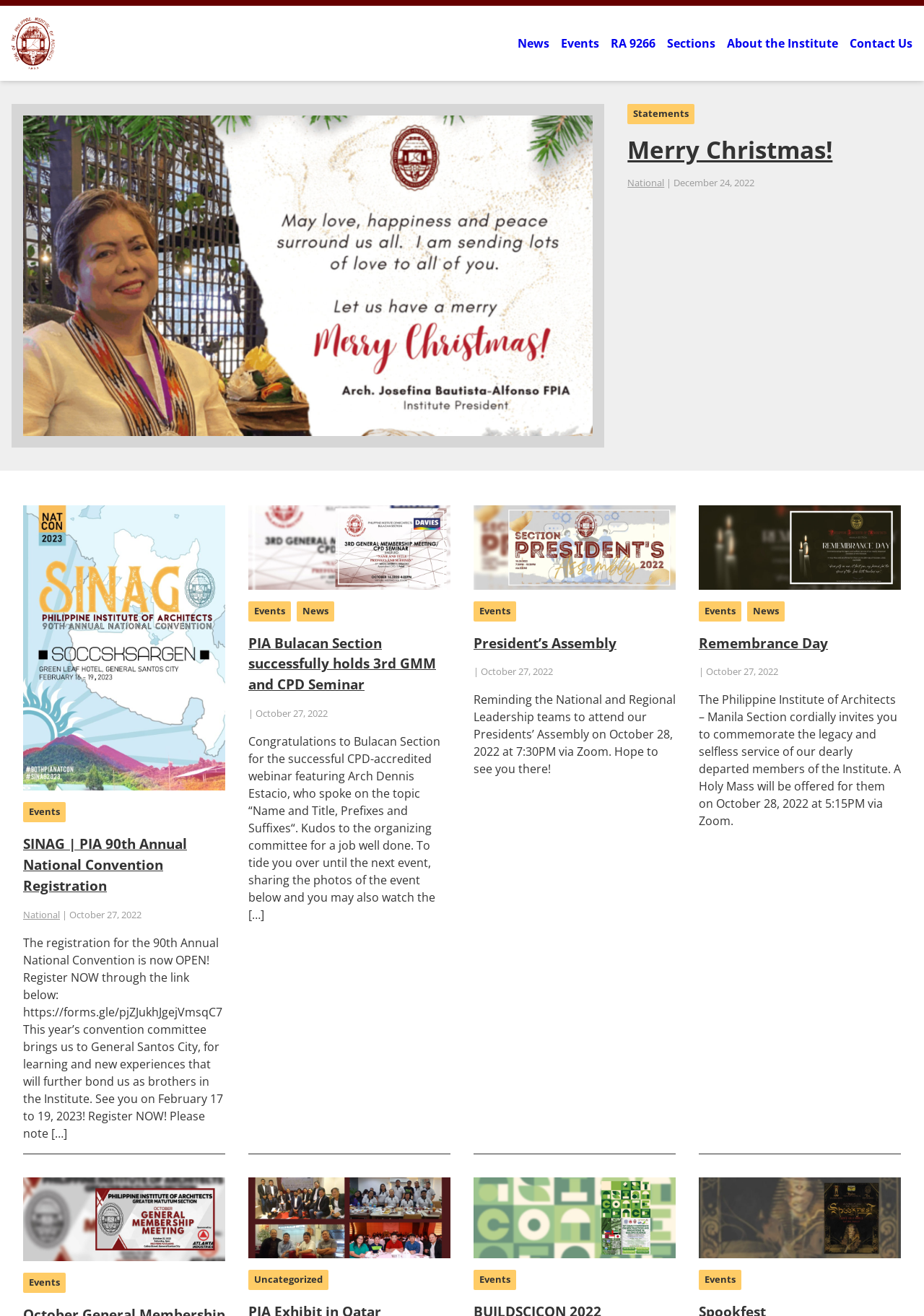Please identify the bounding box coordinates of the region to click in order to complete the given instruction: "Register for the 90th Annual National Convention". The coordinates should be four float numbers between 0 and 1, i.e., [left, top, right, bottom].

[0.025, 0.485, 0.244, 0.498]